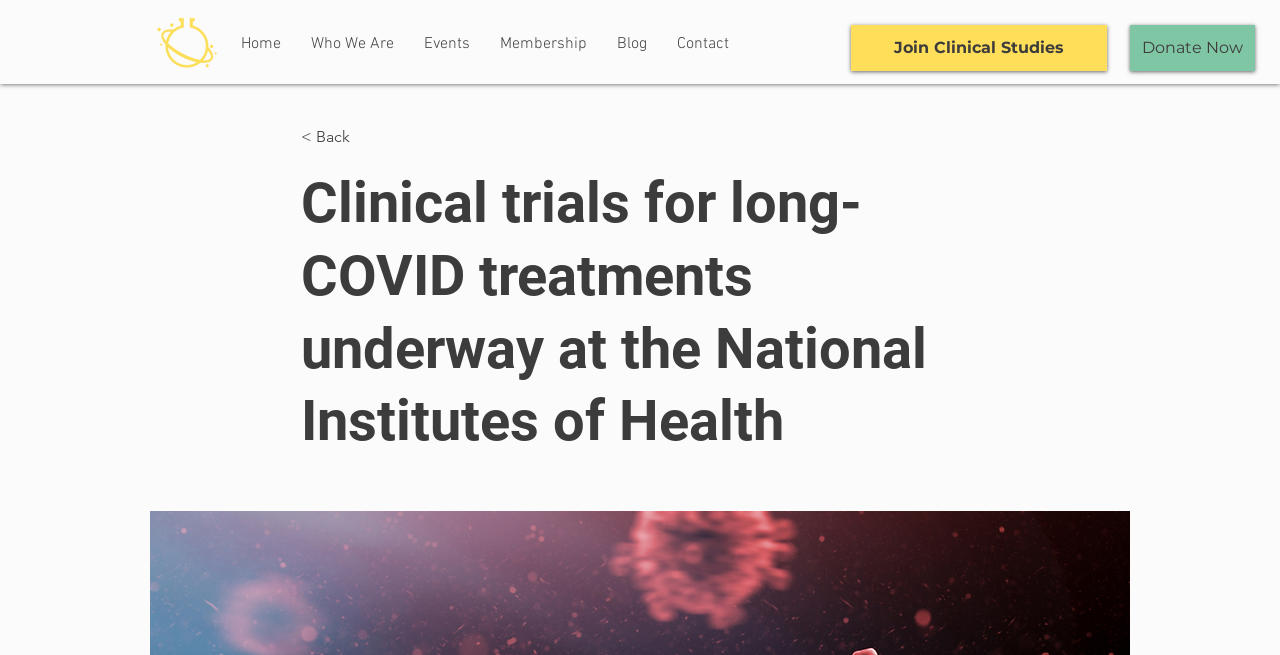Answer this question using a single word or a brief phrase:
What is the logo on the top left corner?

Diverse research now logo